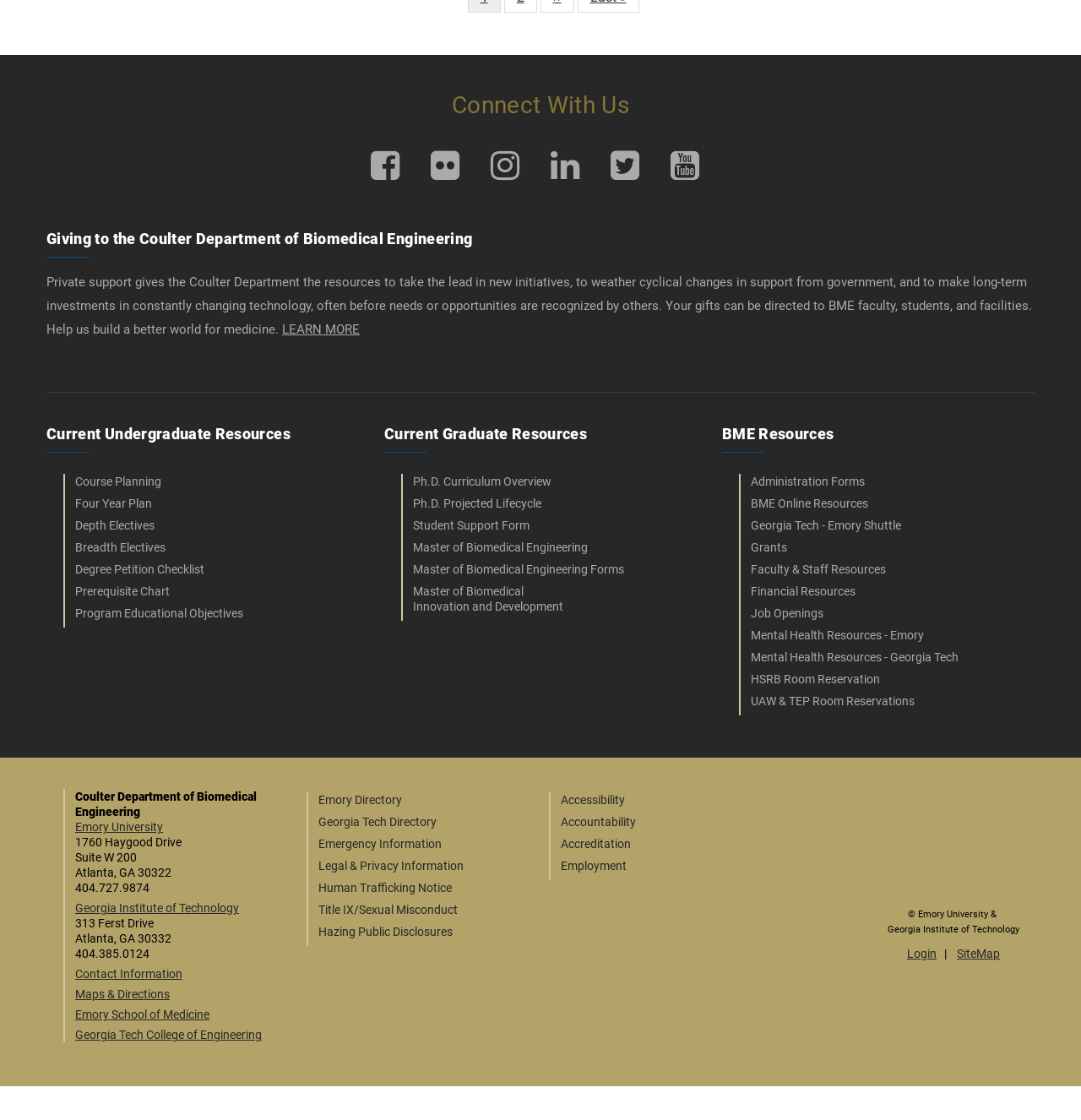What is the purpose of the 'Giving to the Coulter Department' section?
Please utilize the information in the image to give a detailed response to the question.

The section 'Giving to the Coulter Department of Biomedical Engineering' provides information on how private support can help the department, and includes a 'LEARN MORE' link, suggesting that the purpose of this section is to encourage donations and support for the department.